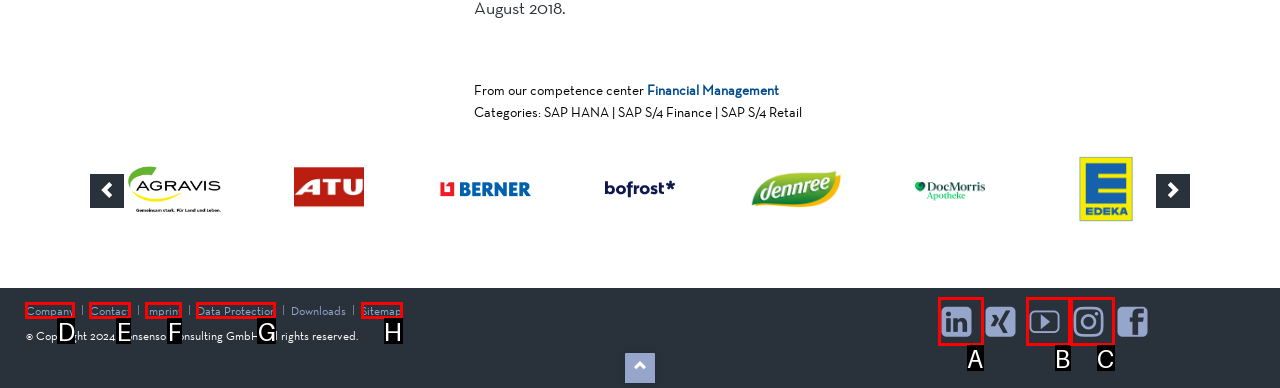Choose the letter of the option that needs to be clicked to perform the task: Visit LinkedIn. Answer with the letter.

A